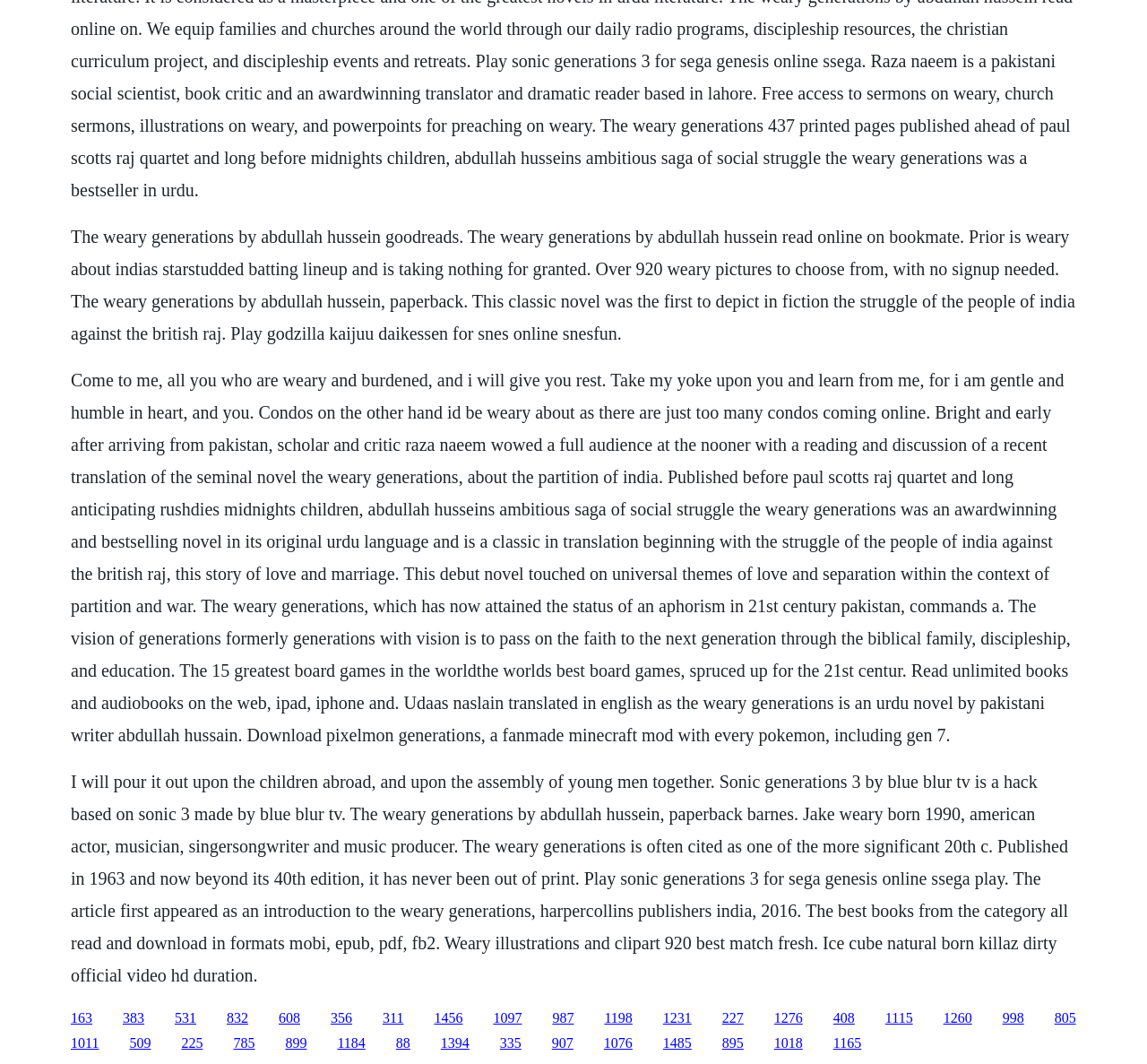Indicate the bounding box coordinates of the element that needs to be clicked to satisfy the following instruction: "Browse the list of links to read books online". The coordinates should be four float numbers between 0 and 1, i.e., [left, top, right, bottom].

[0.062, 0.949, 0.08, 0.963]